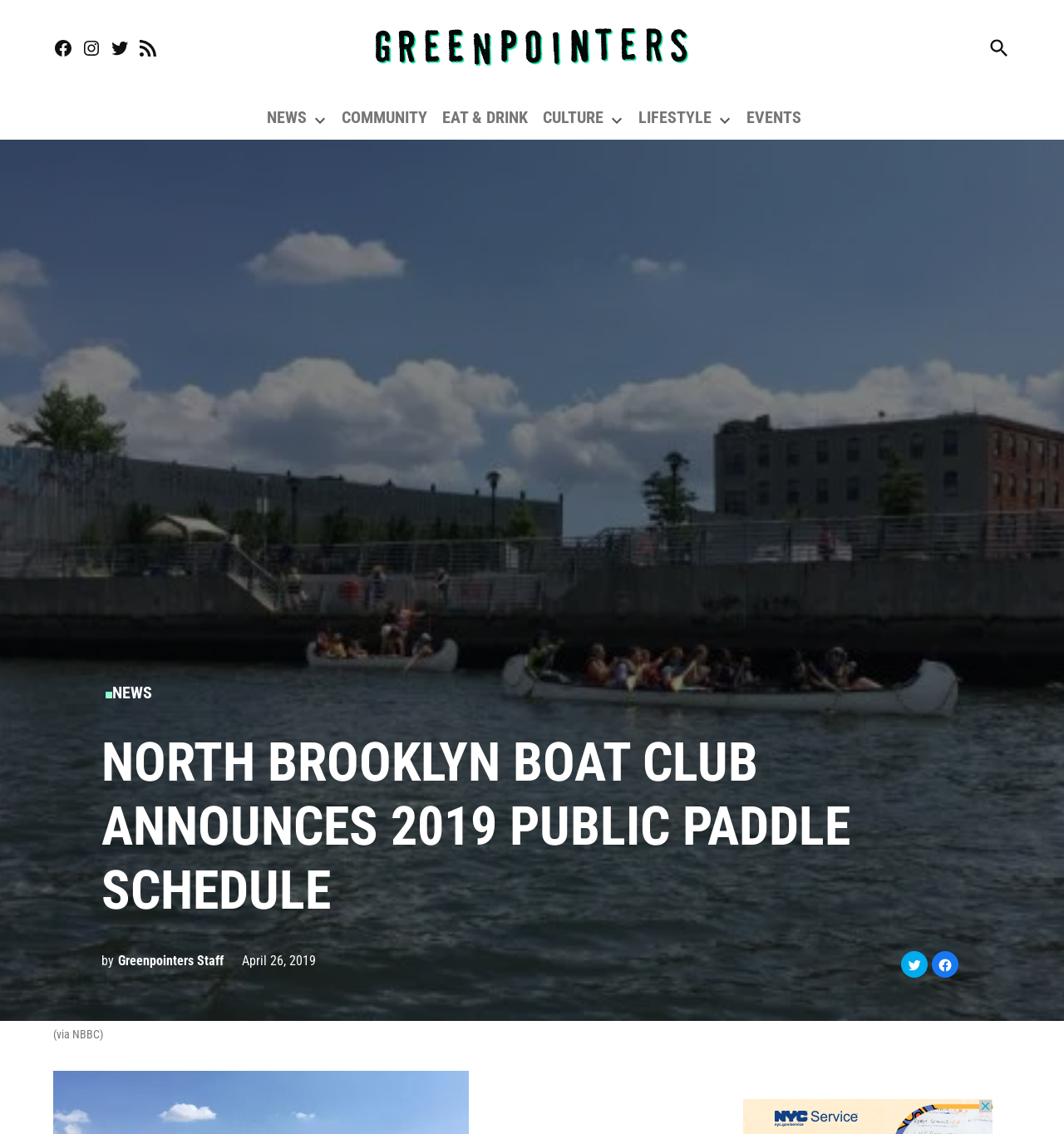What is the name of the neighborhood news website?
Please provide a single word or phrase answer based on the image.

Greenpointers